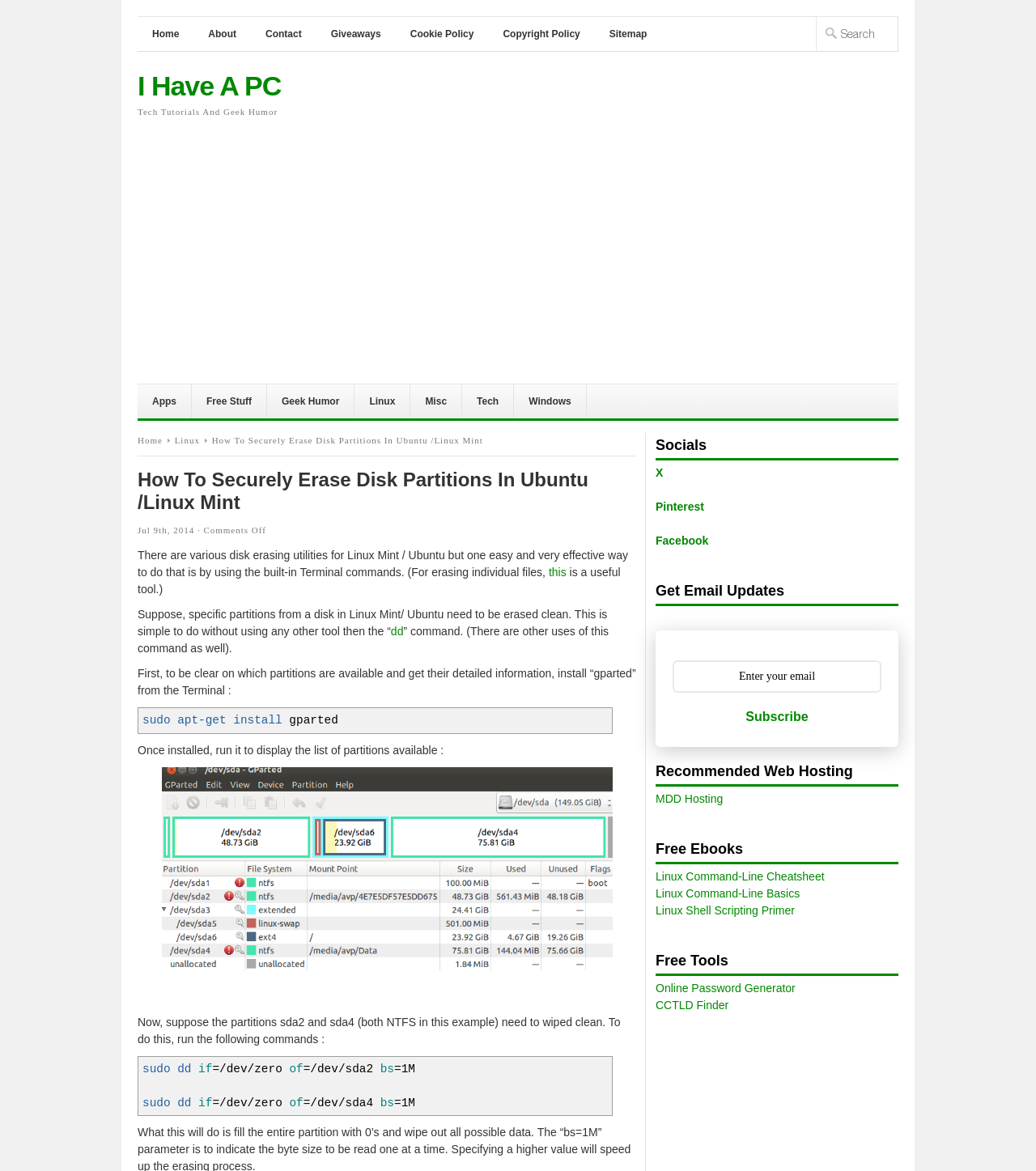Find the bounding box of the element with the following description: "Copyright Policy". The coordinates must be four float numbers between 0 and 1, formatted as [left, top, right, bottom].

[0.471, 0.015, 0.574, 0.043]